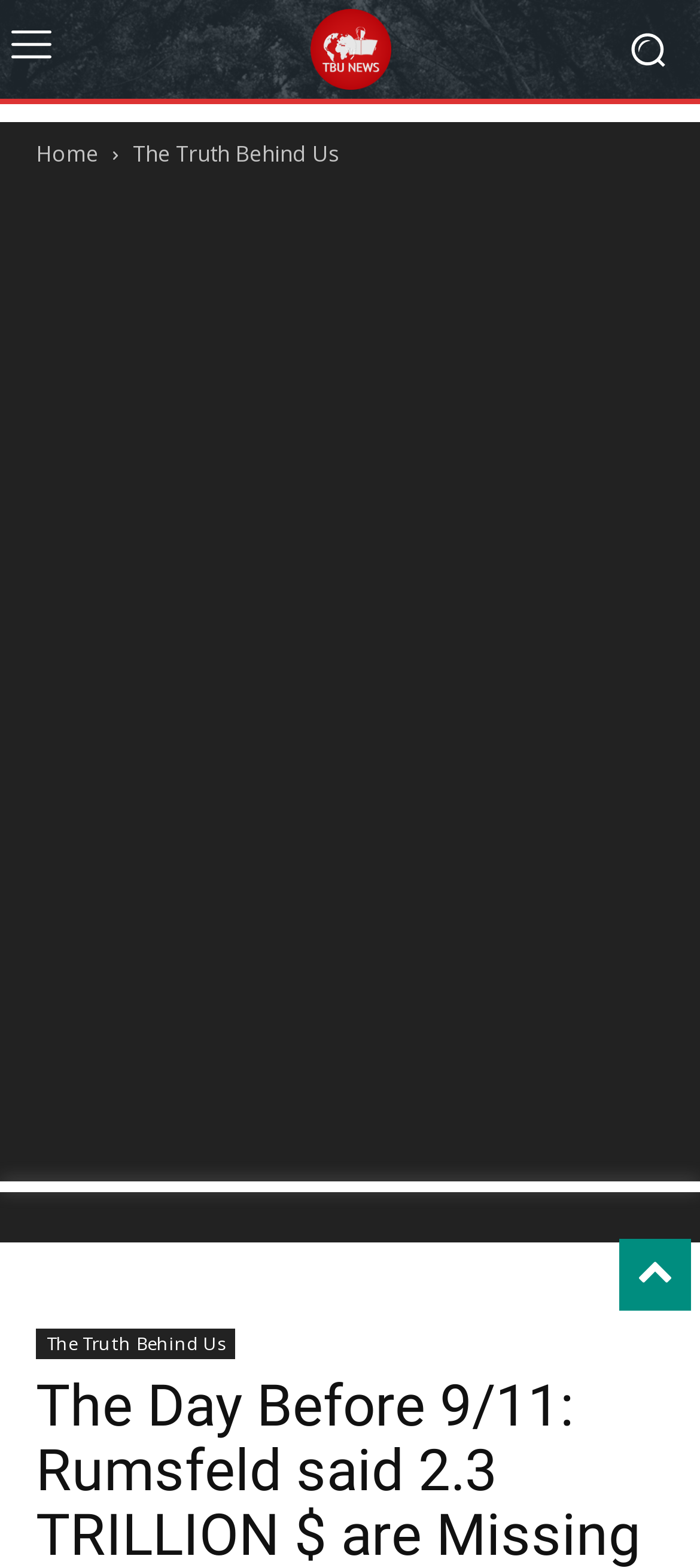Find the main header of the webpage and produce its text content.

The Day Before 9/11: Rumsfeld said 2.3 TRILLION $ are Missing from Pentagon